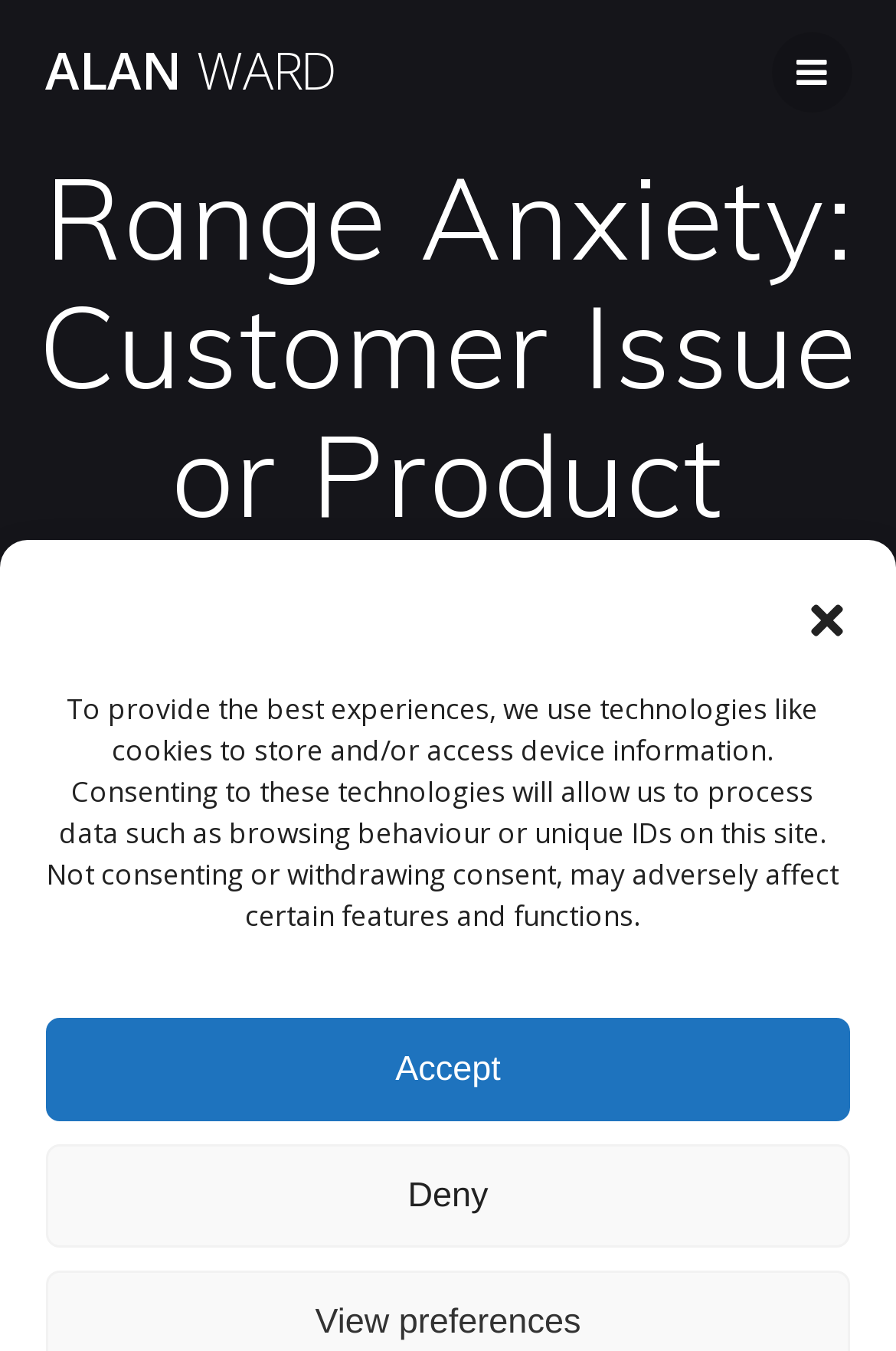Given the webpage screenshot, identify the bounding box of the UI element that matches this description: "OMD-740 Specification Sheet".

None